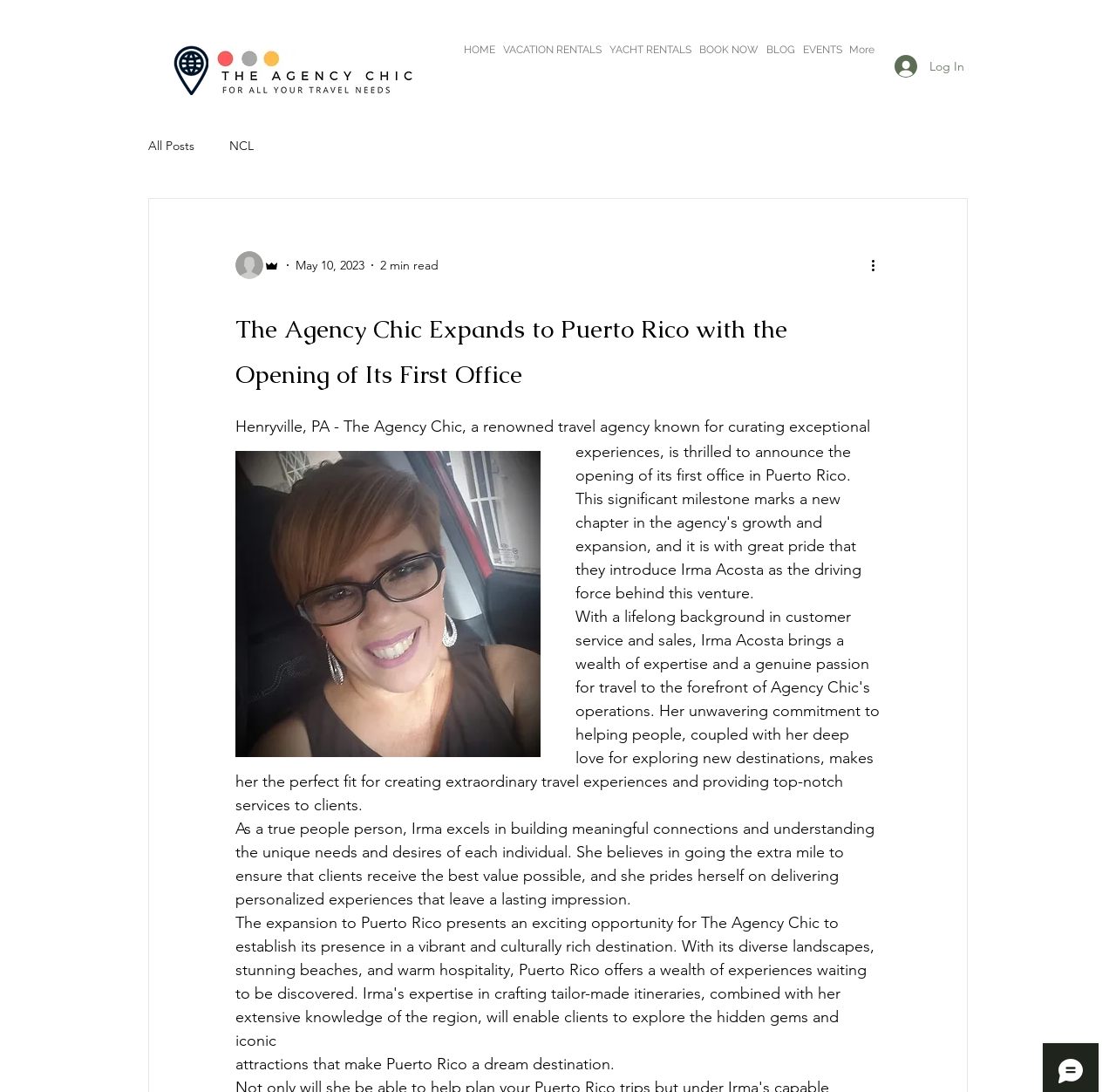Identify the bounding box coordinates of the clickable region necessary to fulfill the following instruction: "Click on the More actions button". The bounding box coordinates should be four float numbers between 0 and 1, i.e., [left, top, right, bottom].

[0.778, 0.233, 0.797, 0.252]